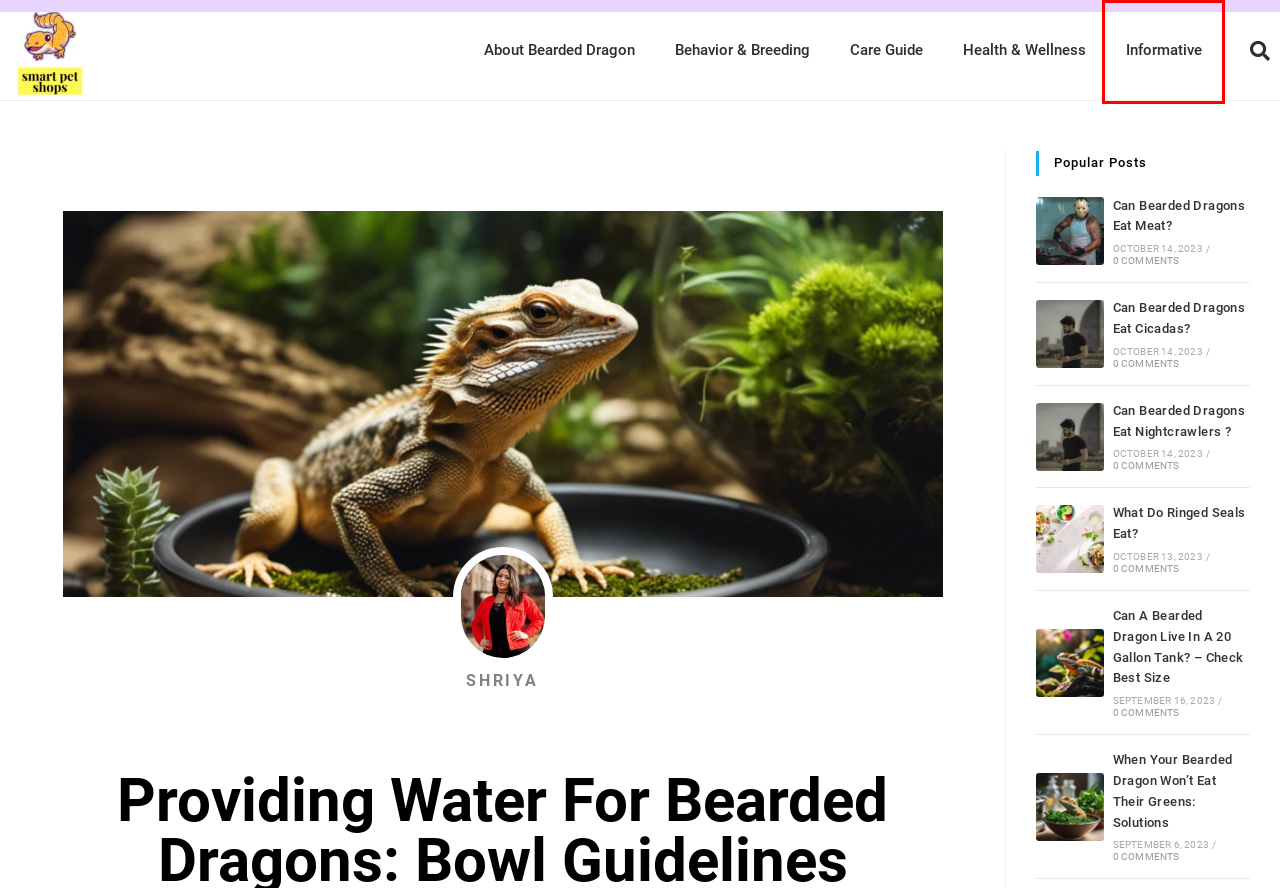You are provided with a screenshot of a webpage that has a red bounding box highlighting a UI element. Choose the most accurate webpage description that matches the new webpage after clicking the highlighted element. Here are your choices:
A. Informative - Smart Pet Shops
B. About Bearded Dragon - Smart Pet Shops
C. Can Bearded Dragons Eat Nightcrawlers ?
D. Can Bearded Dragons Eat Meat?
E. What Do Ringed Seals Eat?
F. Behavior & Breeding - Smart Pet Shops
G. Care Guide - Smart Pet Shops
H. Home - Smart Pet Shops

A